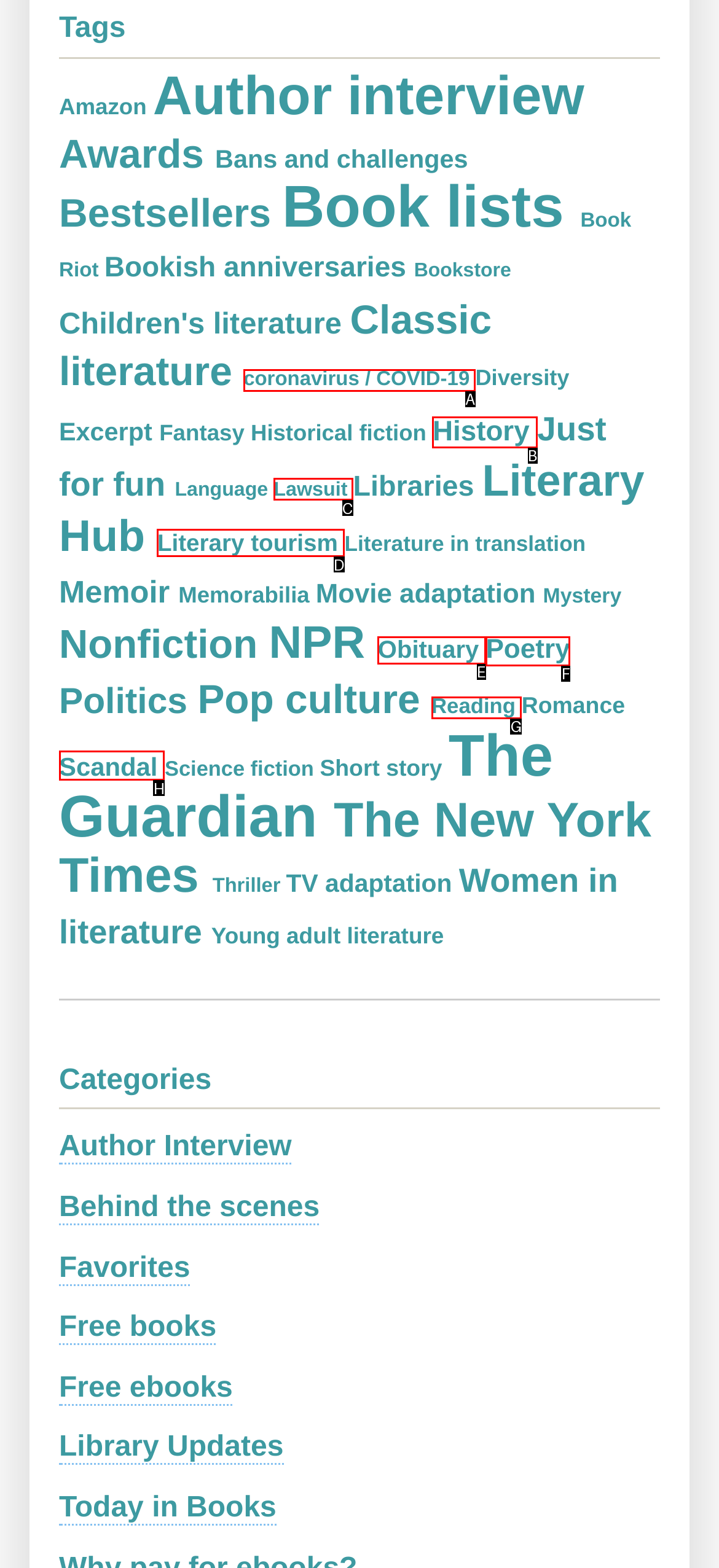Match the element description: History to the correct HTML element. Answer with the letter of the selected option.

B